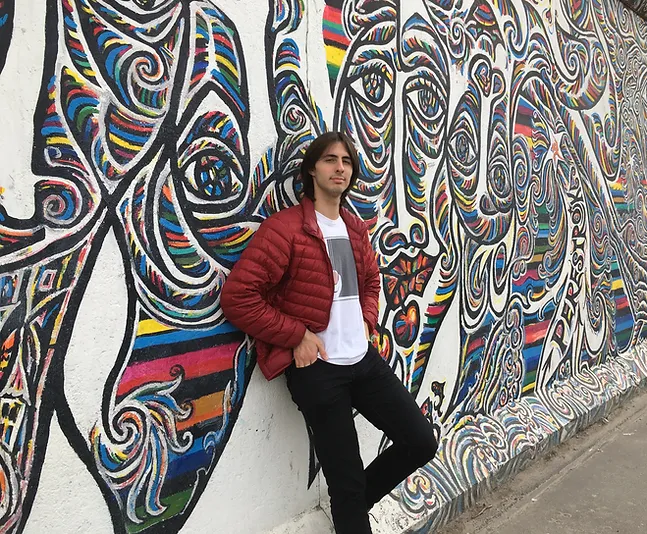Explain the details of the image comprehensively.

The image captures a young man standing against a vibrant mural, characterized by intricate designs and a rich palette of colors. He is dressed in a red padded jacket, layered over a white t-shirt that features a graphic print. His relaxed posture suggests a casual confidence, as he leans against the wall with one hand tucked into his pocket. The mural behind him showcases swirling patterns and vivid hues, creating a dynamic backdrop that reflects a sense of creativity and artistic expression. This setting not only highlights his personal style but also emphasizes his connection to a lively cultural environment.